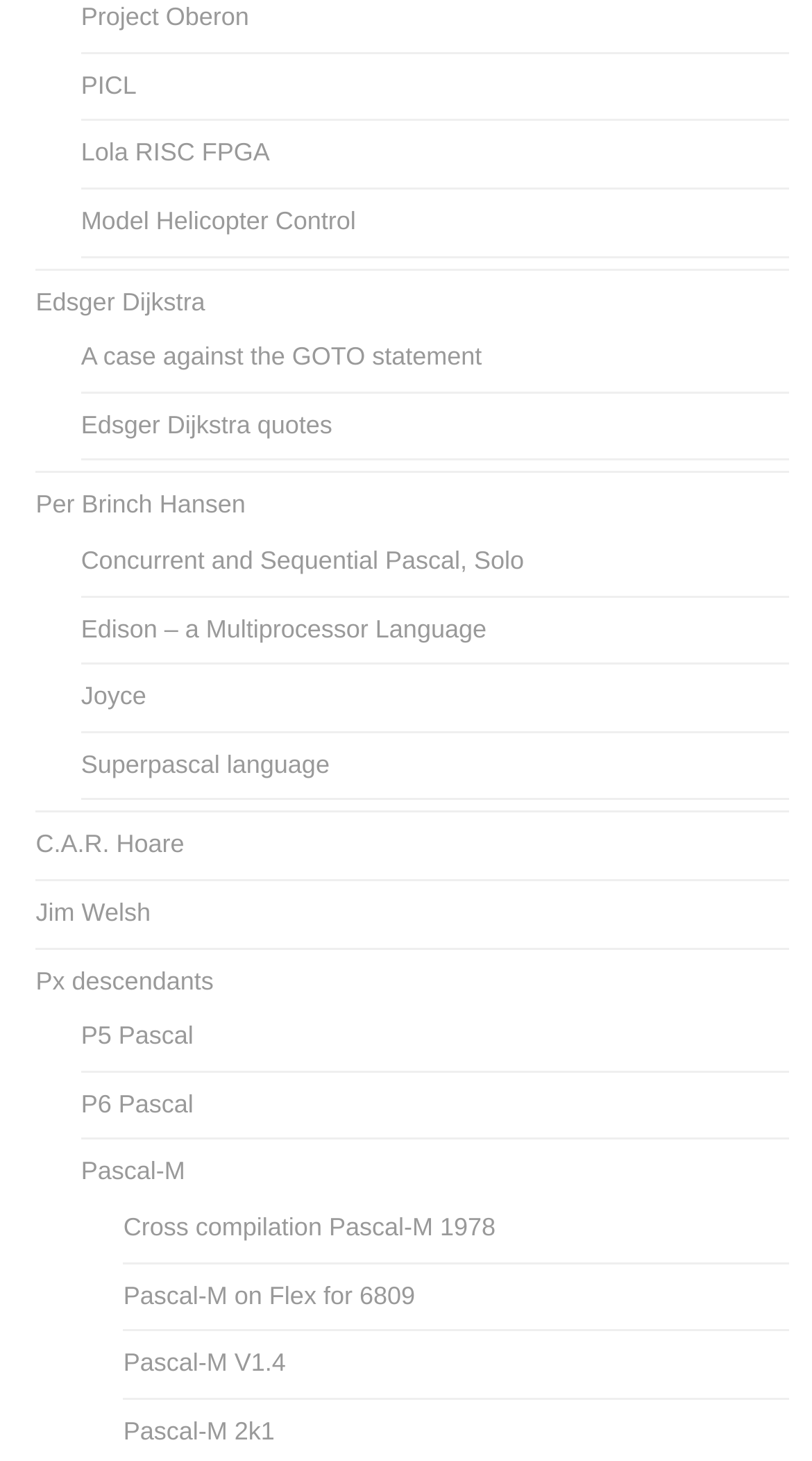Please identify the bounding box coordinates of the area that needs to be clicked to follow this instruction: "Check Cross compilation Pascal-M 1978".

[0.152, 0.83, 0.61, 0.85]